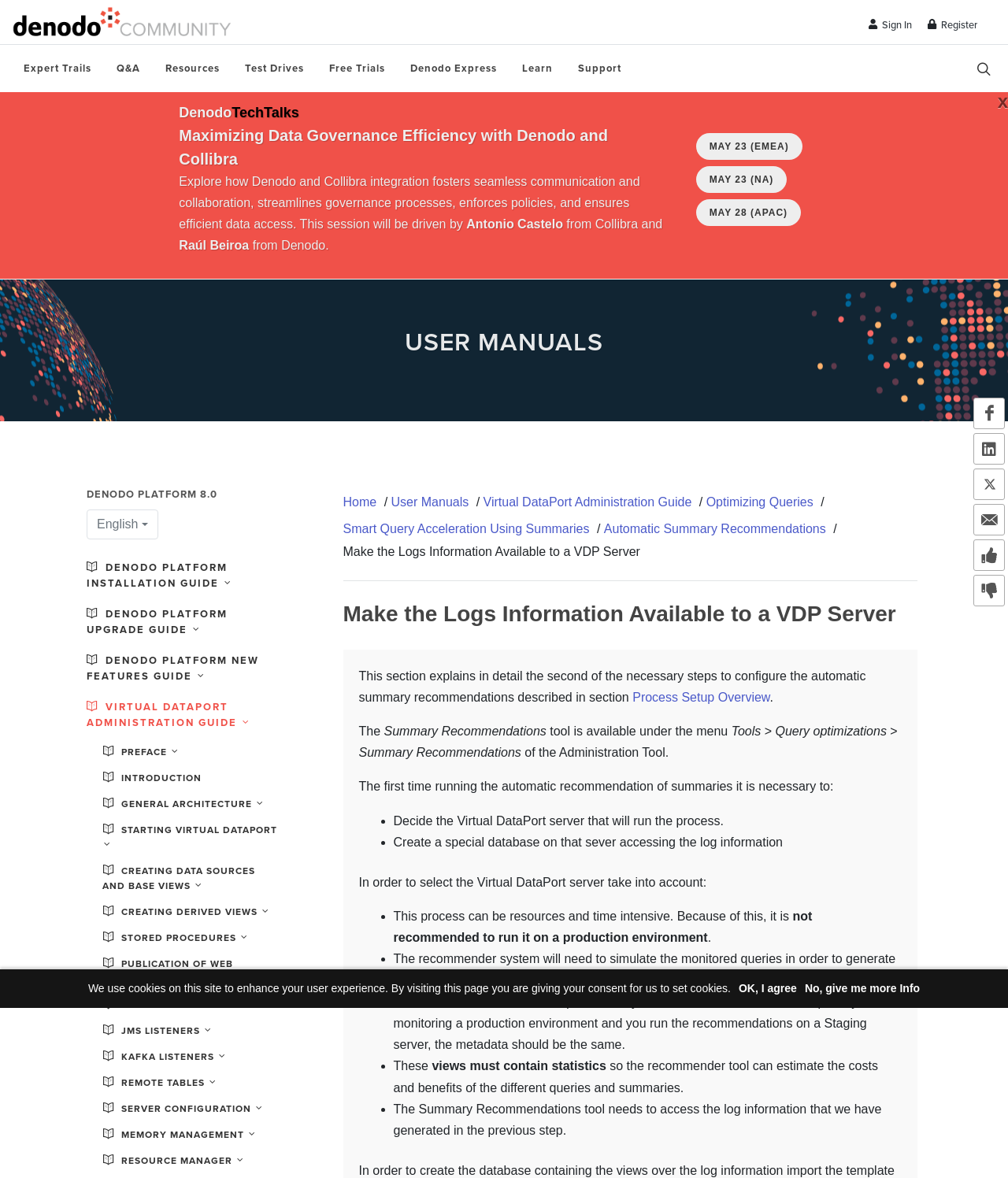What is the name of the platform?
Please give a detailed and thorough answer to the question, covering all relevant points.

The name of the platform can be found in the top-left corner of the webpage, where the logo is located. The text 'Denodo' is written next to the logo.